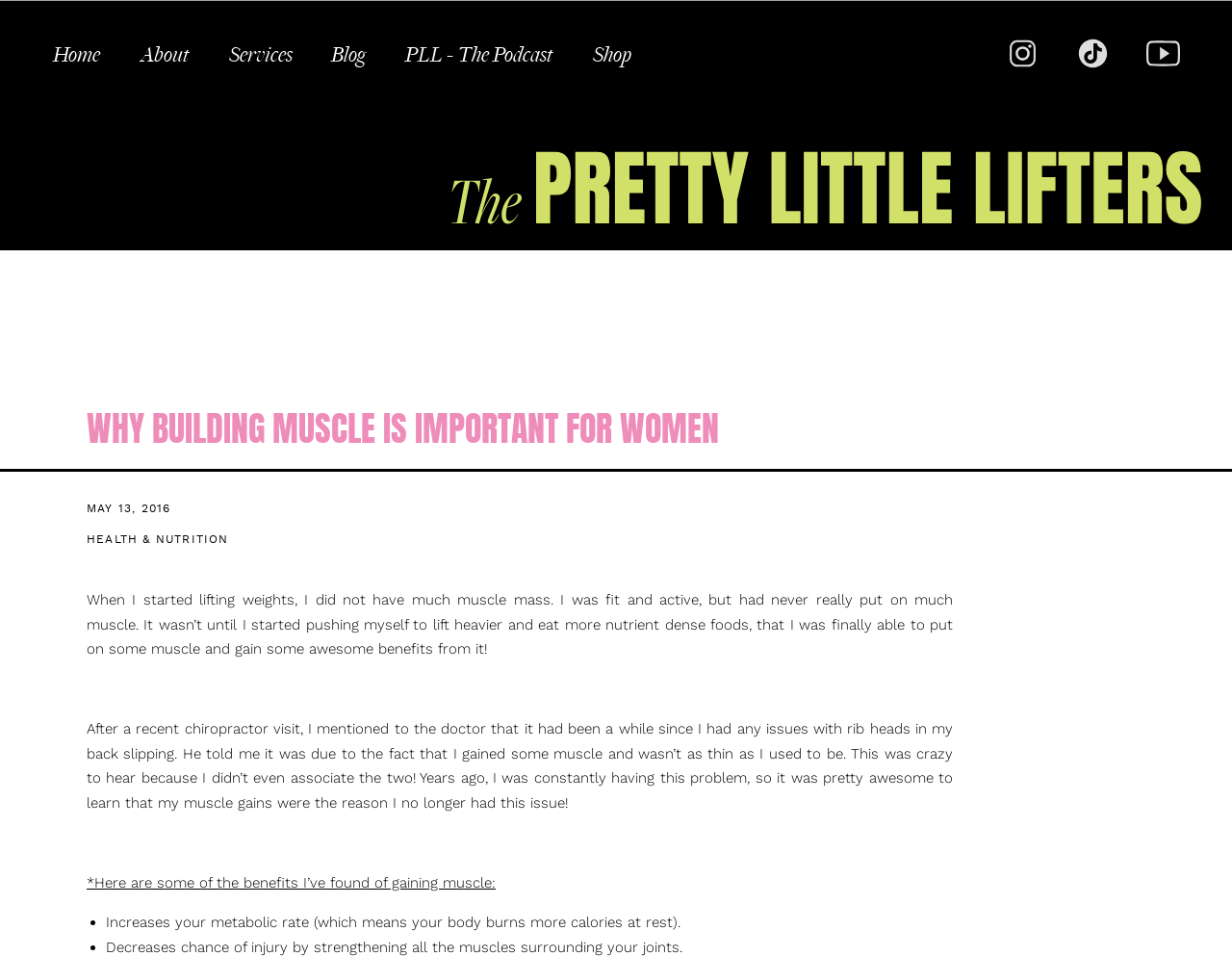What is the main topic of this webpage?
Using the image provided, answer with just one word or phrase.

Building muscle for women